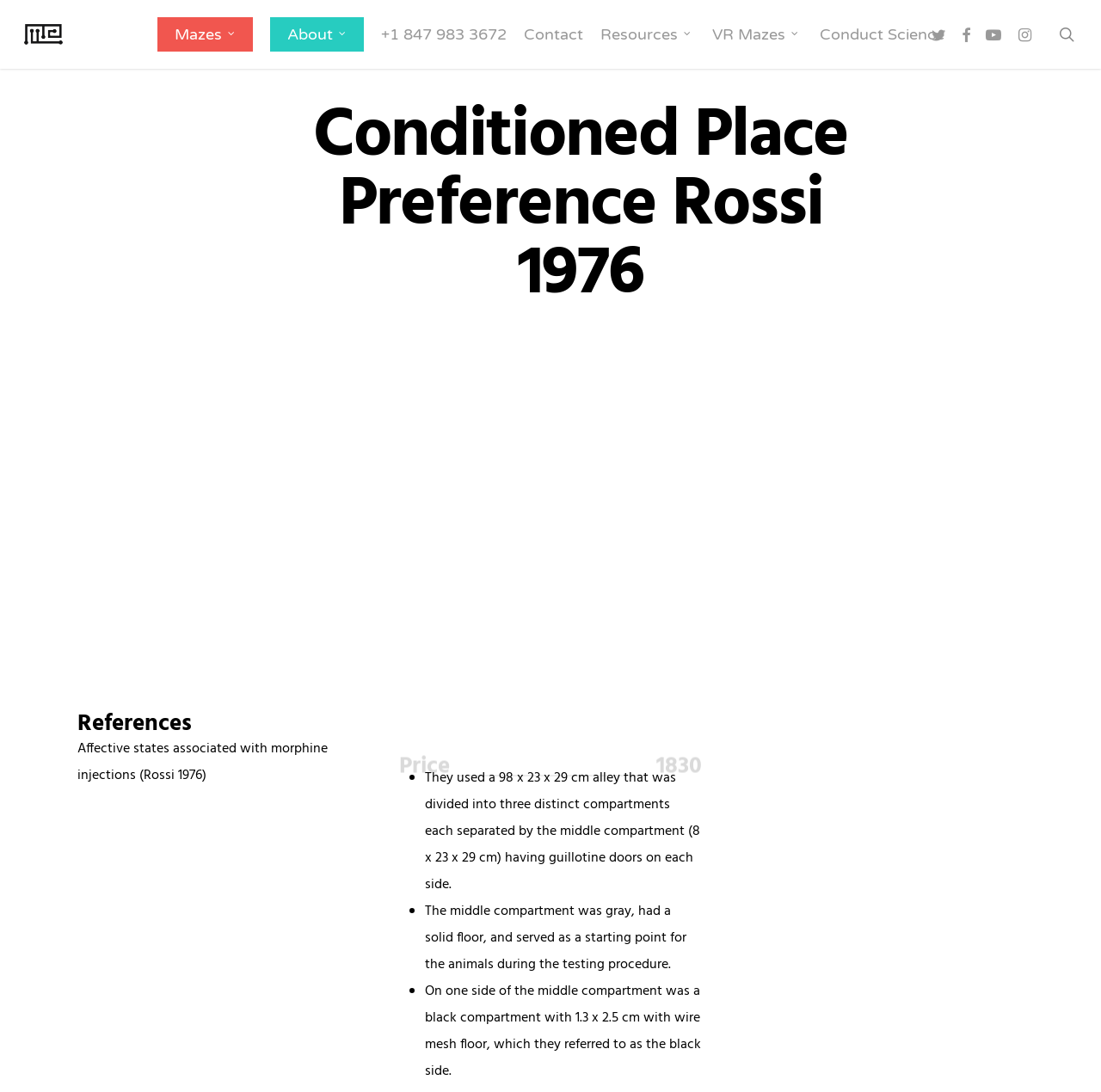Please answer the following question using a single word or phrase: What is the purpose of Maze Engineers' products?

Pre-clinical utilization